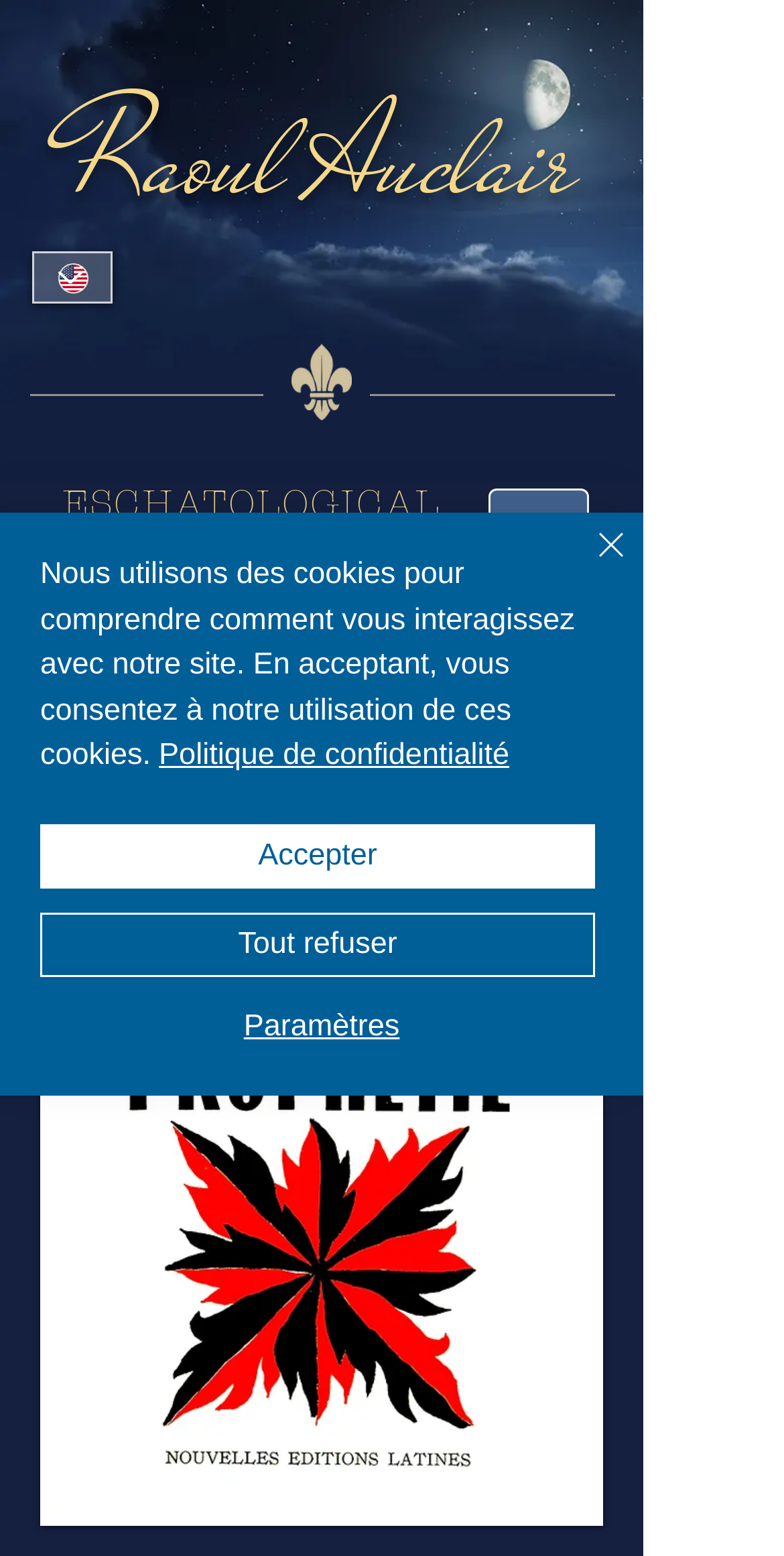Provide the bounding box for the UI element matching this description: "Accepter".

[0.051, 0.529, 0.759, 0.57]